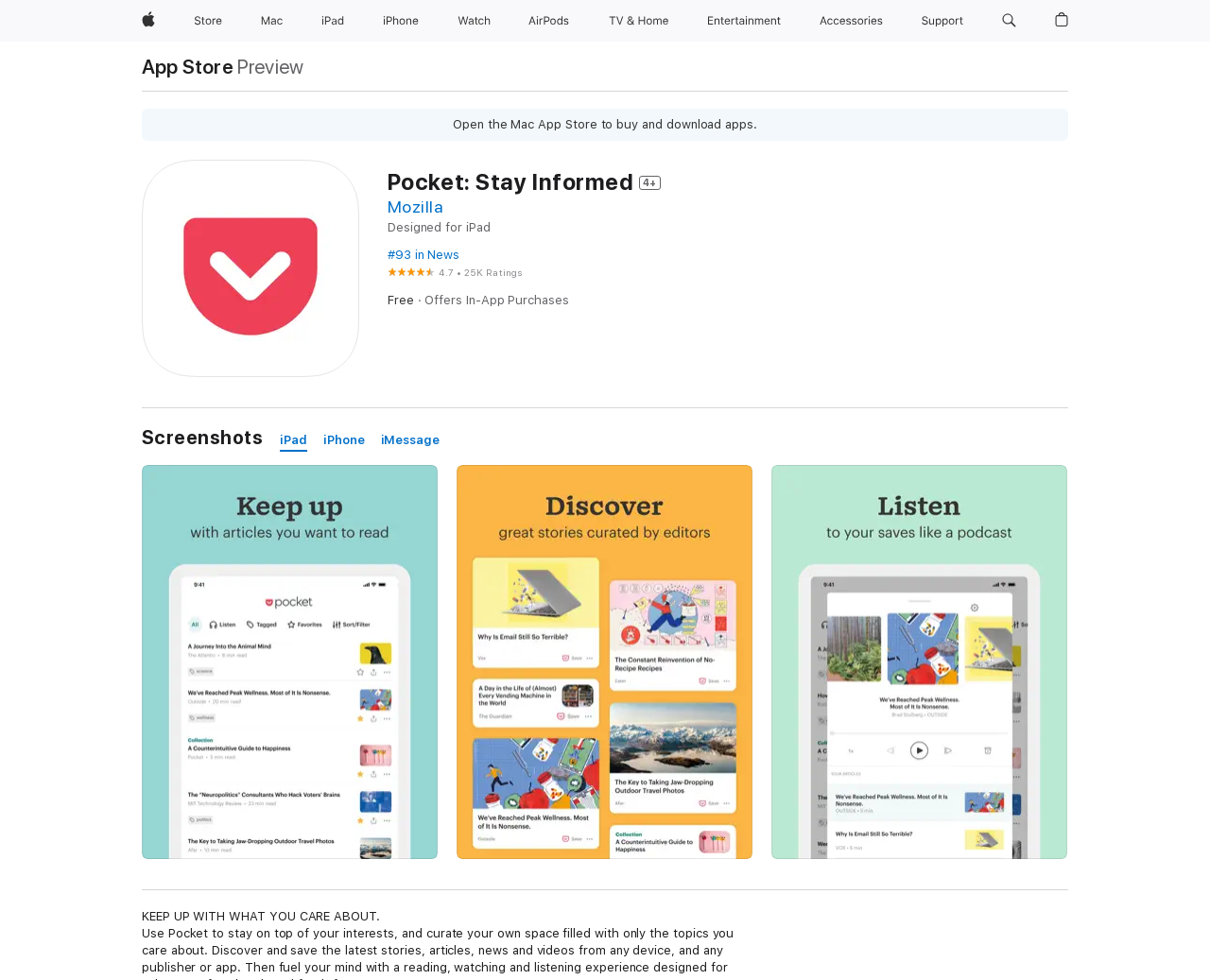Using the description: "iPad", identify the bounding box of the corresponding UI element in the screenshot.

[0.259, 0.0, 0.29, 0.042]